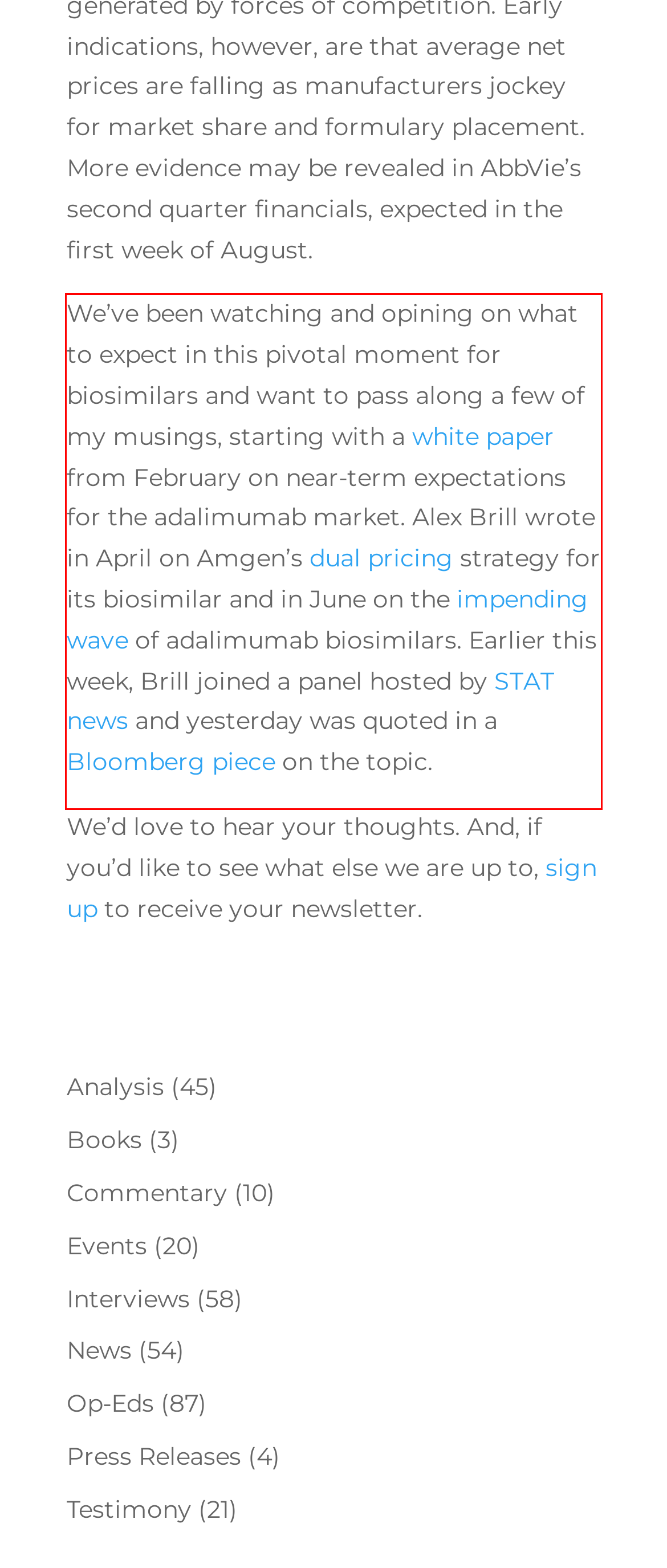Using the provided screenshot, read and generate the text content within the red-bordered area.

We’ve been watching and opining on what to expect in this pivotal moment for biosimilars and want to pass along a few of my musings, starting with a white paper from February on near-term expectations for the adalimumab market. Alex Brill wrote in April on Amgen’s dual pricing strategy for its biosimilar and in June on the impending wave of adalimumab biosimilars. Earlier this week, Brill joined a panel hosted by STAT news and yesterday was quoted in a Bloomberg piece on the topic.